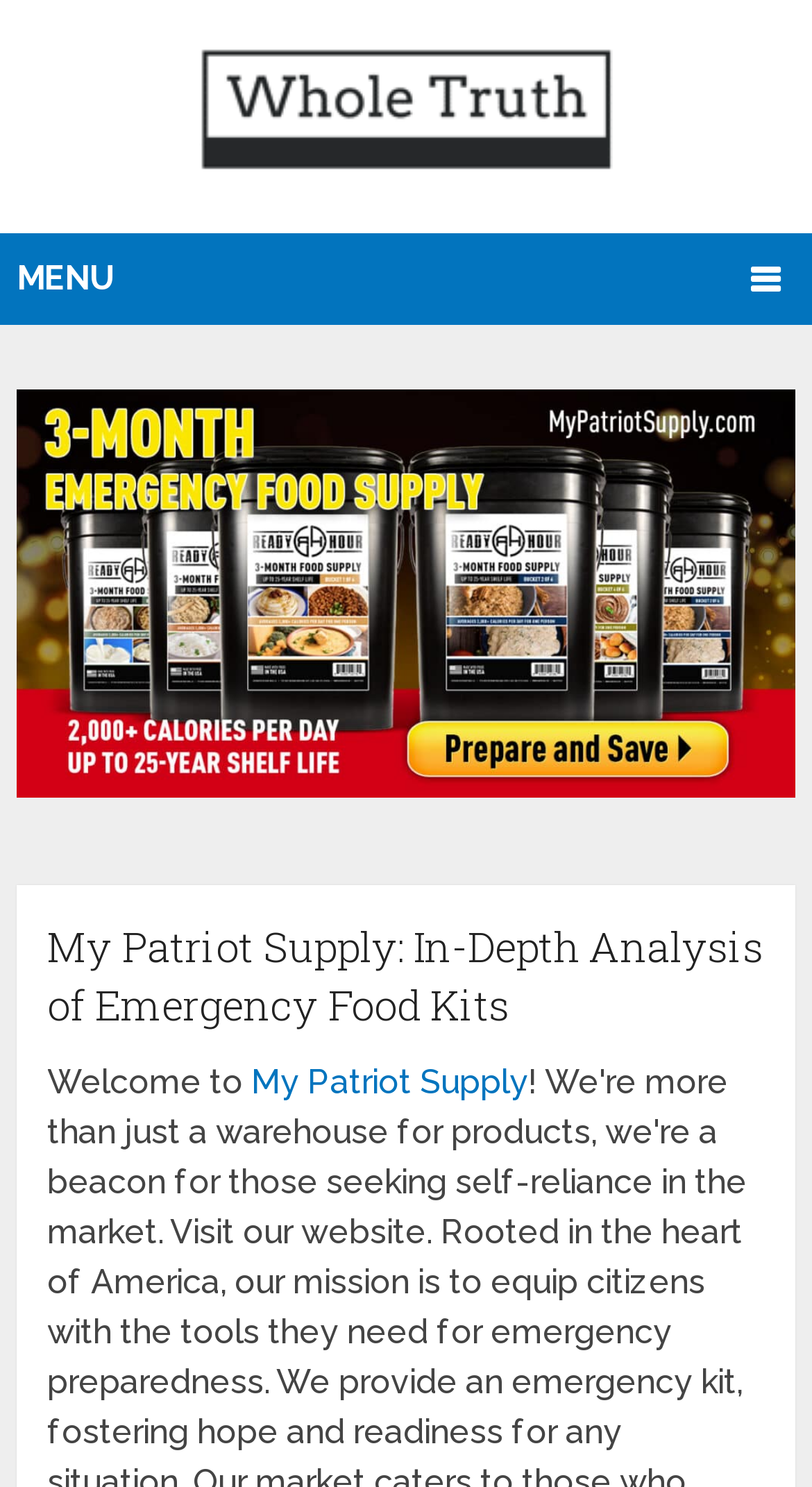Given the element description Menu, identify the bounding box coordinates for the UI element on the webpage screenshot. The format should be (top-left x, top-left y, bottom-right x, bottom-right y), with values between 0 and 1.

[0.001, 0.157, 0.999, 0.218]